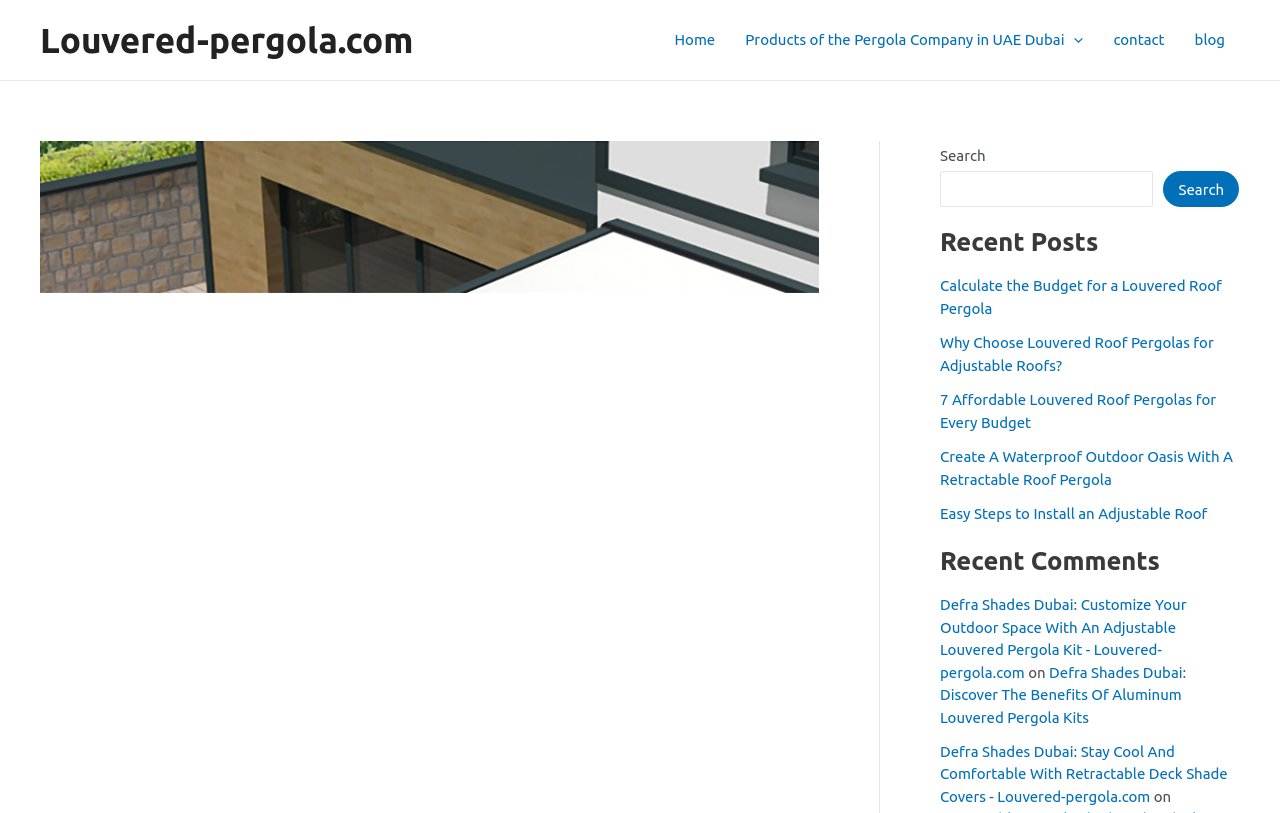How many footer links are there?
Answer the question with a thorough and detailed explanation.

I counted the number of links under the footer element, which are 'Defra Shades Dubai: Customize Your Outdoor Space With An Adjustable Louvered Pergola Kit - Louvered-pergola.com', 'Defra Shades Dubai: Discover The Benefits Of Aluminum Louvered Pergola Kits', and 'Defra Shades Dubai: Stay Cool And Comfortable With Retractable Deck Shade Covers - Louvered-pergola.com'.